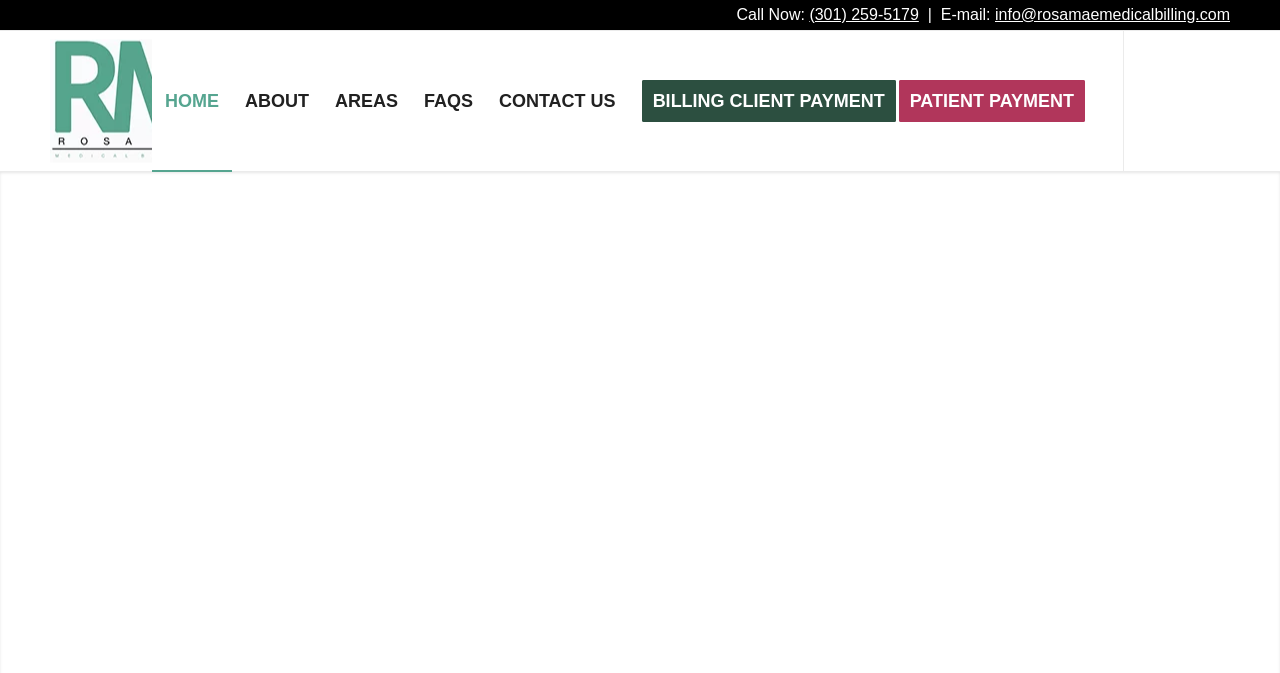Identify the bounding box coordinates of the clickable region required to complete the instruction: "Learn about the company". The coordinates should be given as four float numbers within the range of 0 and 1, i.e., [left, top, right, bottom].

[0.181, 0.046, 0.252, 0.254]